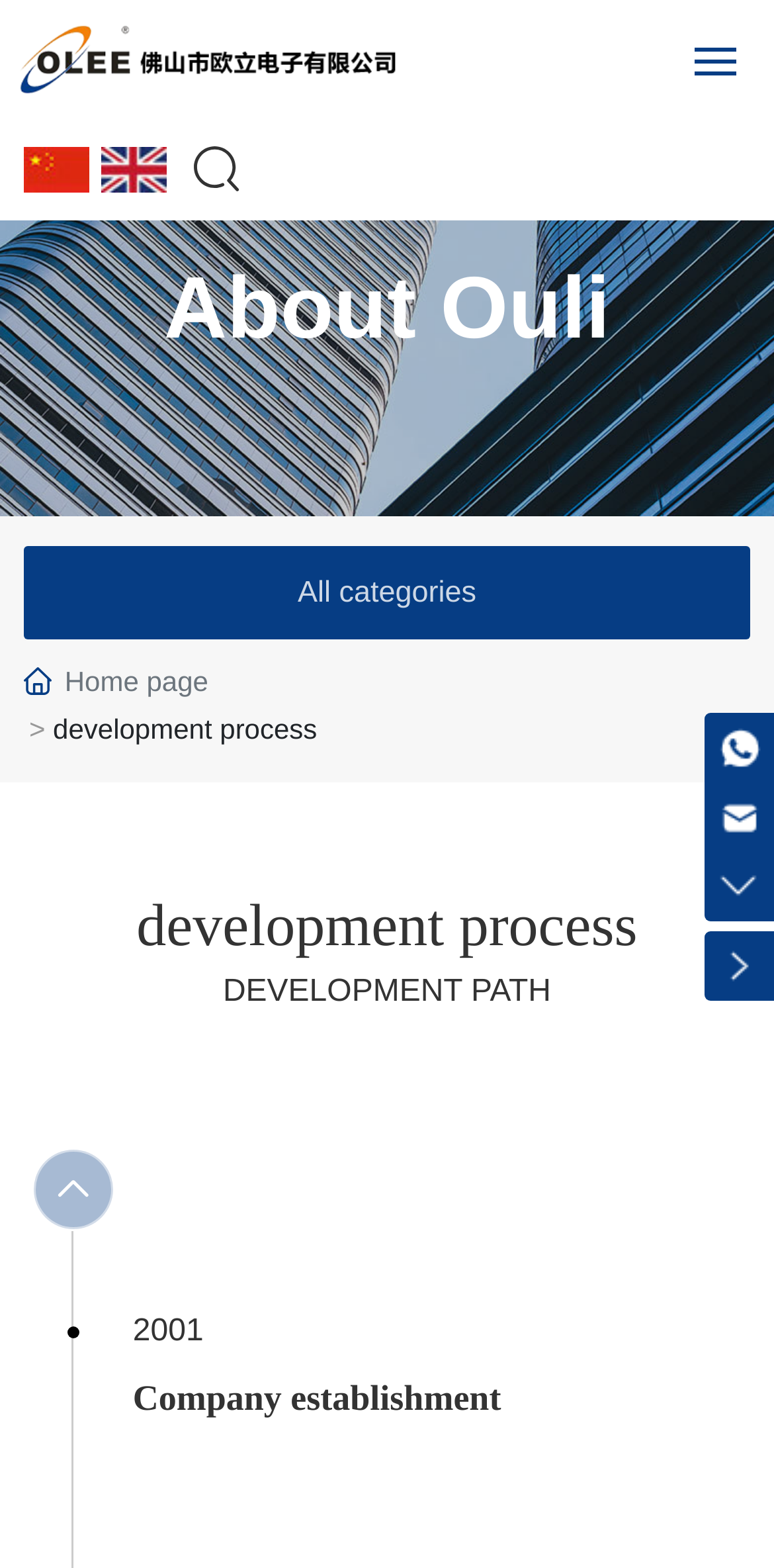Please identify the bounding box coordinates of the element I need to click to follow this instruction: "Click the Contact Us link".

[0.051, 0.562, 0.91, 0.59]